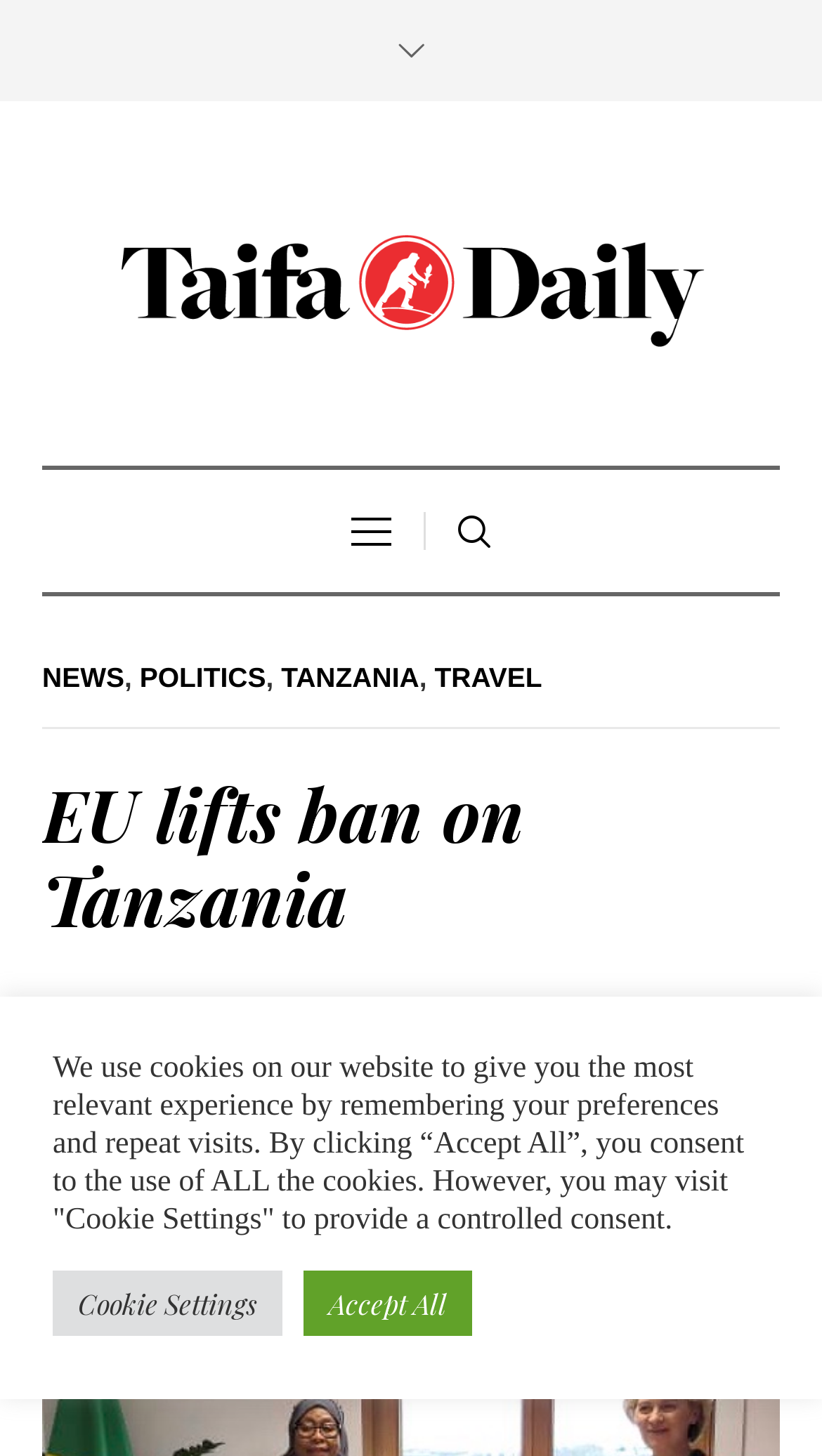Find the UI element described as: "title="Taifa Daily"" and predict its bounding box coordinates. Ensure the coordinates are four float numbers between 0 and 1, [left, top, right, bottom].

[0.115, 0.156, 0.885, 0.24]